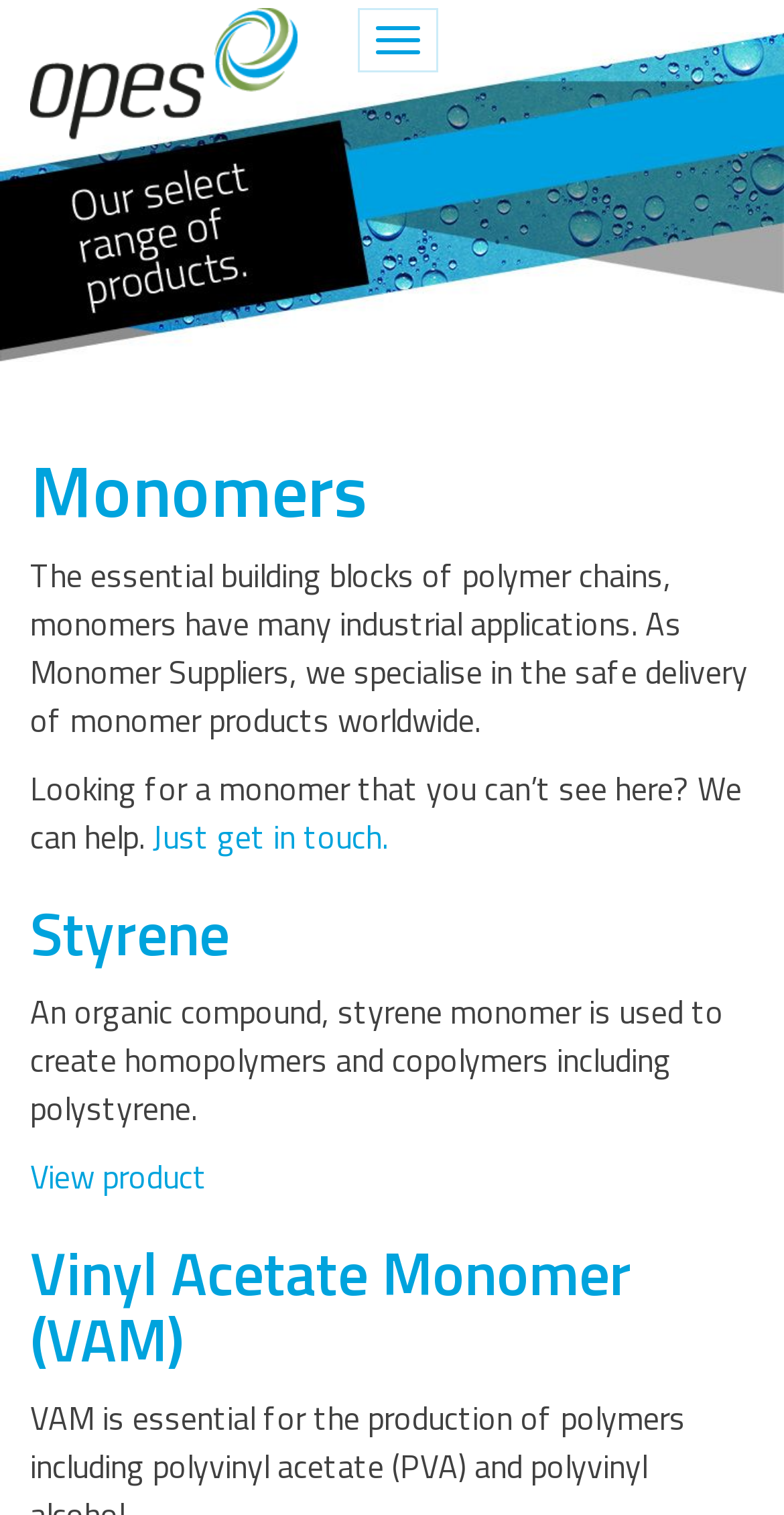Return the bounding box coordinates of the UI element that corresponds to this description: "Just get in touch.". The coordinates must be given as four float numbers in the range of 0 and 1, [left, top, right, bottom].

[0.195, 0.536, 0.495, 0.568]